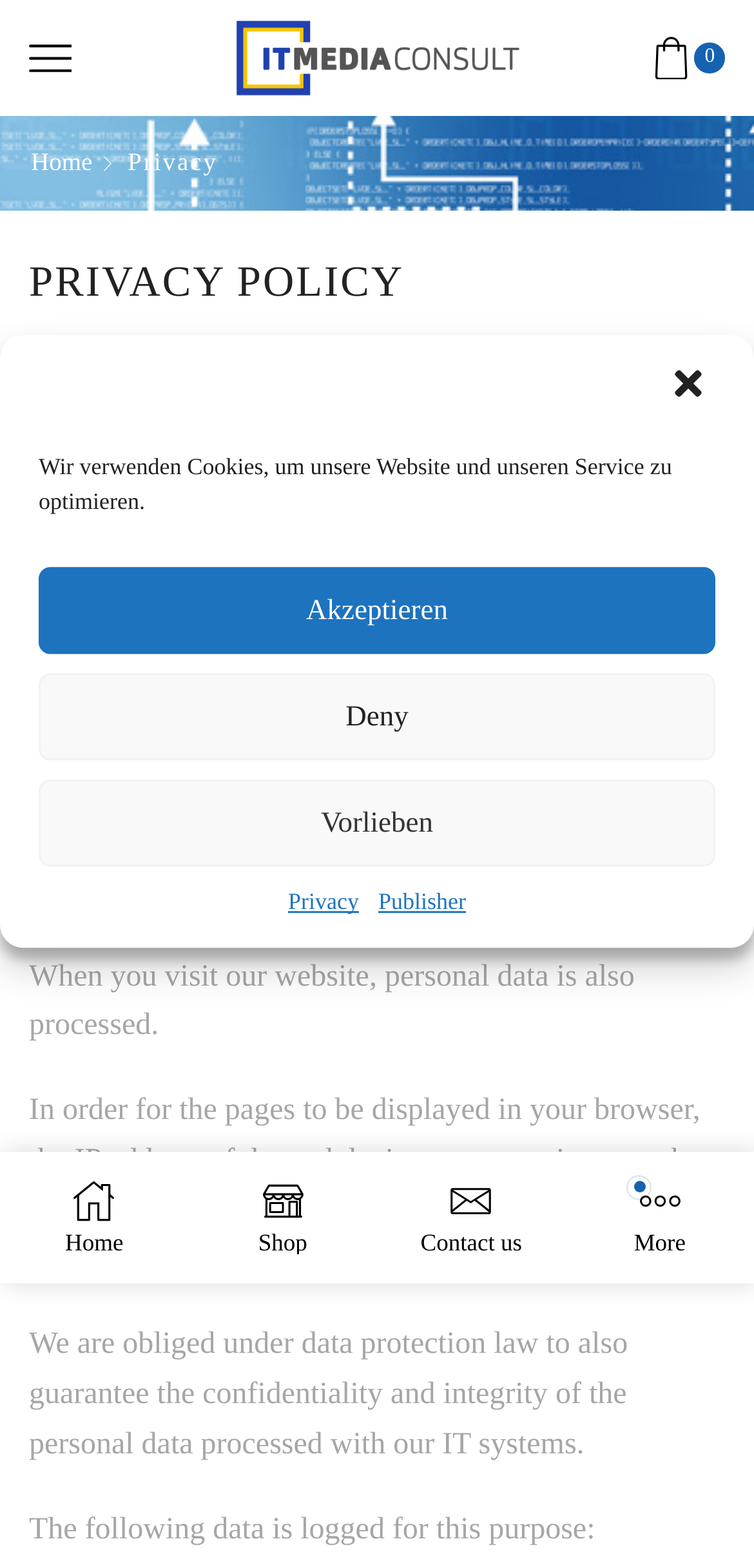Provide a comprehensive caption for the webpage.

The webpage is about the privacy policy of ITMediaConsult AG. At the top, there is a dialog box titled "Manage Consent" with a close button at the top right corner. Inside the dialog box, there is a message about the use of cookies to optimize the website and service, along with three buttons: "Akzeptieren", "Deny", and "Vorlieben". Below the dialog box, there are two links: "Privacy" and "Publisher".

On the top left corner, there is an image, and next to it, a link to "ITMediaConsult AG" with an image of the company's logo. On the top right corner, there is another link with a number "0" and an image.

The main content of the webpage is divided into sections. The first section has a heading "Privacy" and a subheading "PRIVACY POLICY". Below the heading, there is a paragraph of text about the responsible party, ITMediaConsult AG, with their address and contact information. There is also a link to an email address.

The next section has a heading "GENERAL" and several paragraphs of text about the processing of personal data when visiting the website, including the IP address and browser information. The text also explains the company's obligation to guarantee the confidentiality and integrity of personal data.

At the bottom of the webpage, there are four links: "Home", "Shop", "Contact us", and "More", each with an accompanying image.